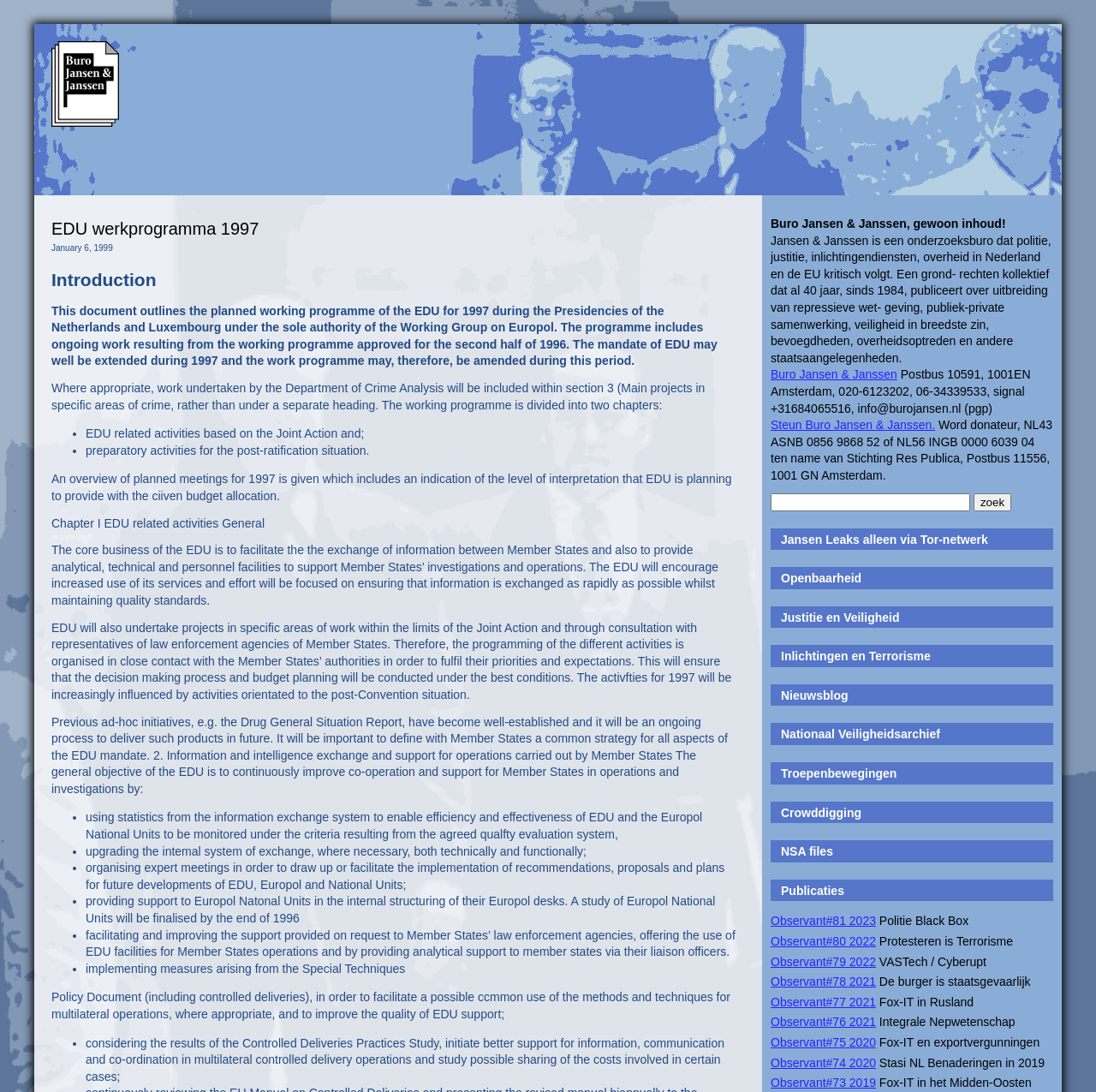Identify the bounding box coordinates for the element you need to click to achieve the following task: "click the link to Jansen Leaks". The coordinates must be four float values ranging from 0 to 1, formatted as [left, top, right, bottom].

[0.712, 0.487, 0.901, 0.5]